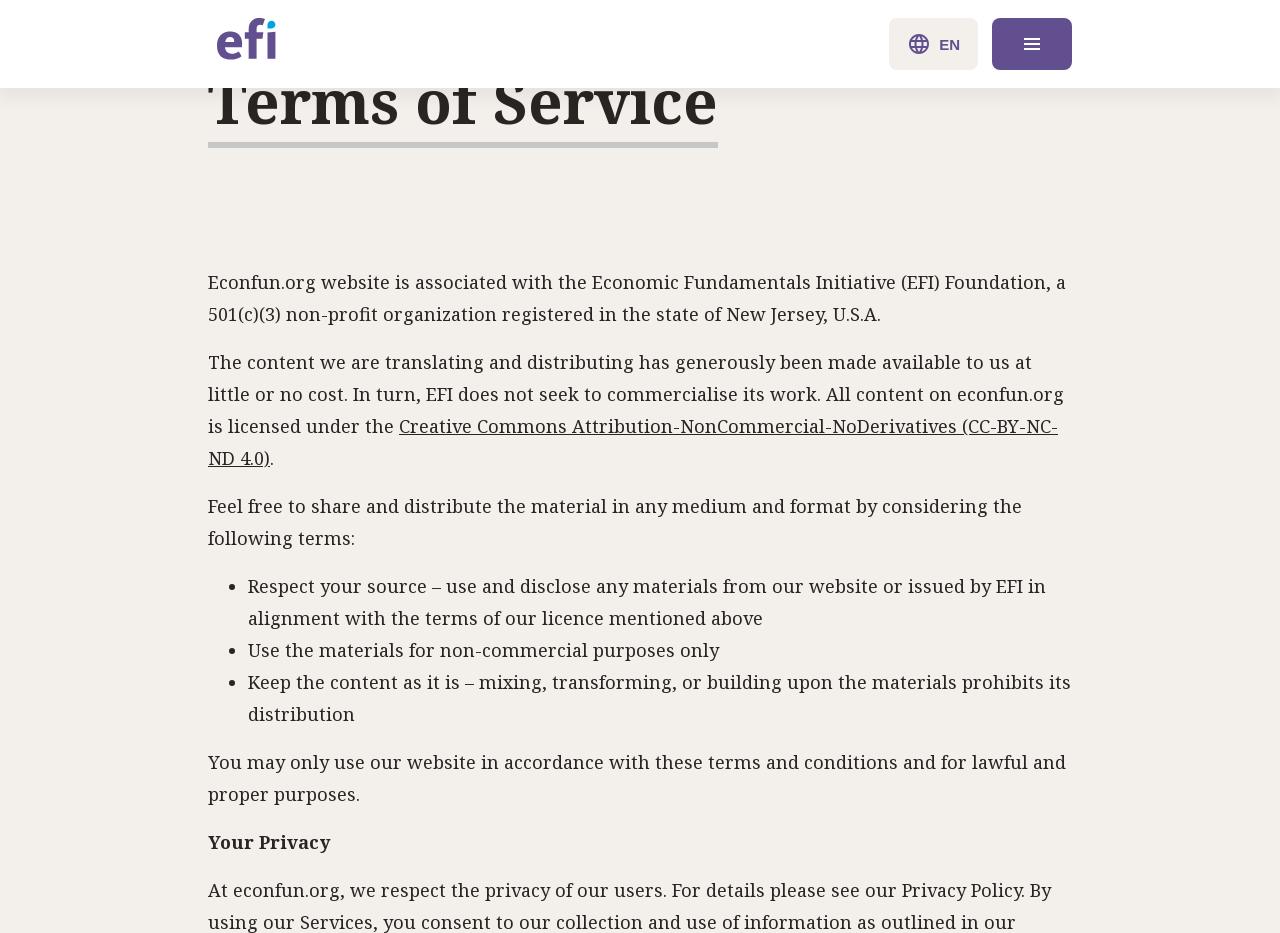What is the name of the organization associated with this website?
We need a detailed and meticulous answer to the question.

Based on the text 'Econfun.org website is associated with the Economic Fundamentals Initiative (EFI) Foundation, a 501(c)(3) non-profit organization registered in the state of New Jersey, U.S.A.', we can infer that the organization associated with this website is EFI Foundation.